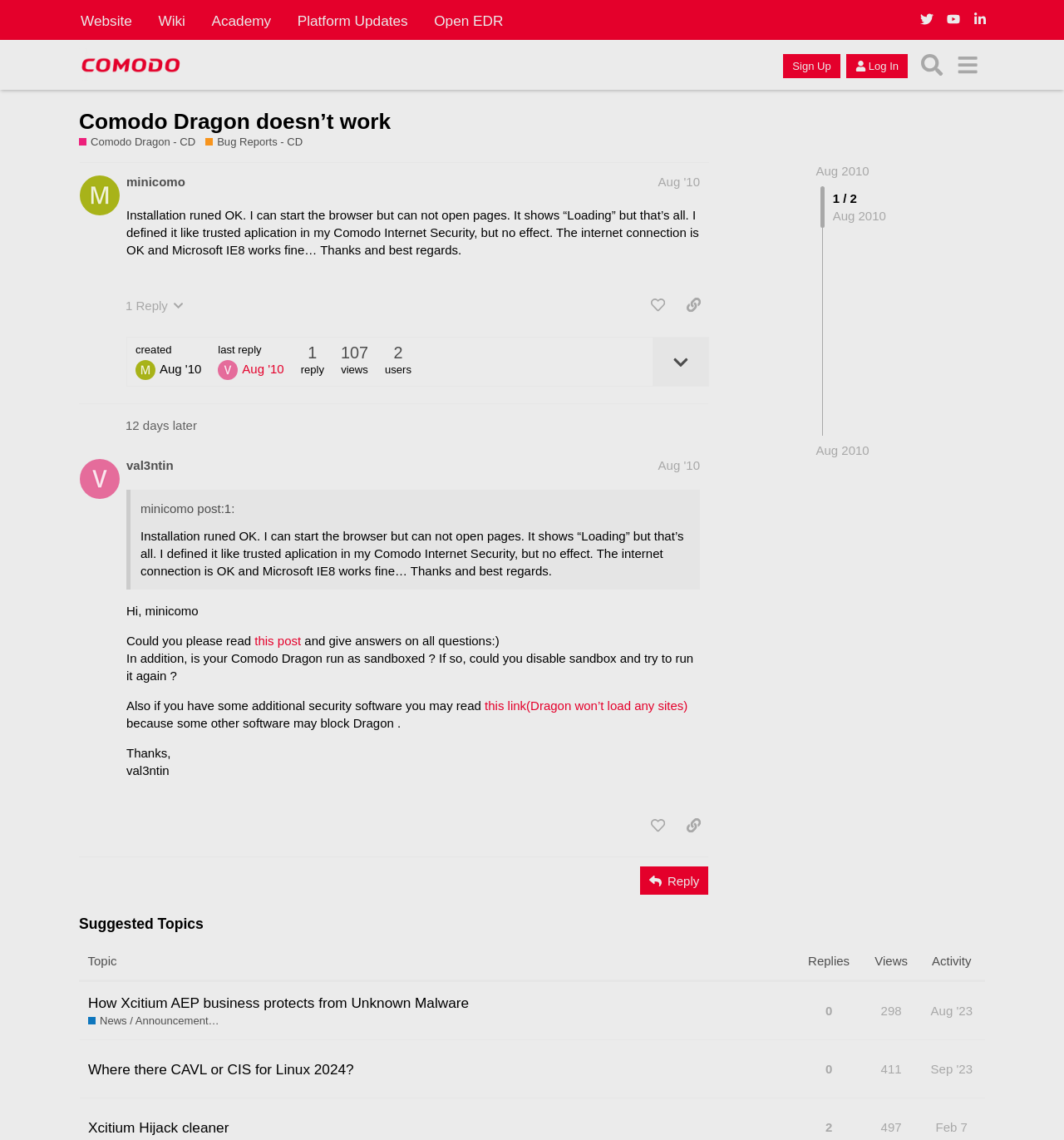Refer to the image and answer the question with as much detail as possible: Who replied to the first post?

The person who replied to the first post is val3ntin, which can be seen by the heading of the second post, which says 'val3ntin Aug '10'.